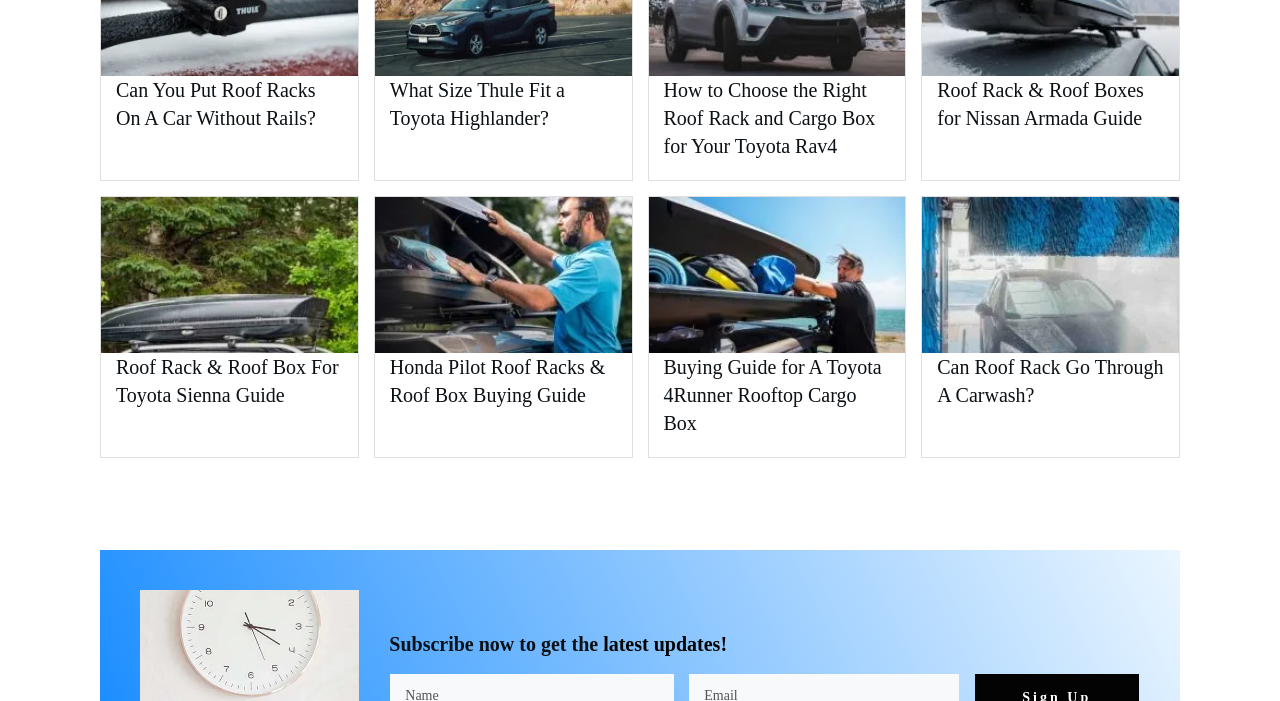Please identify the bounding box coordinates of where to click in order to follow the instruction: "Post your comment".

None